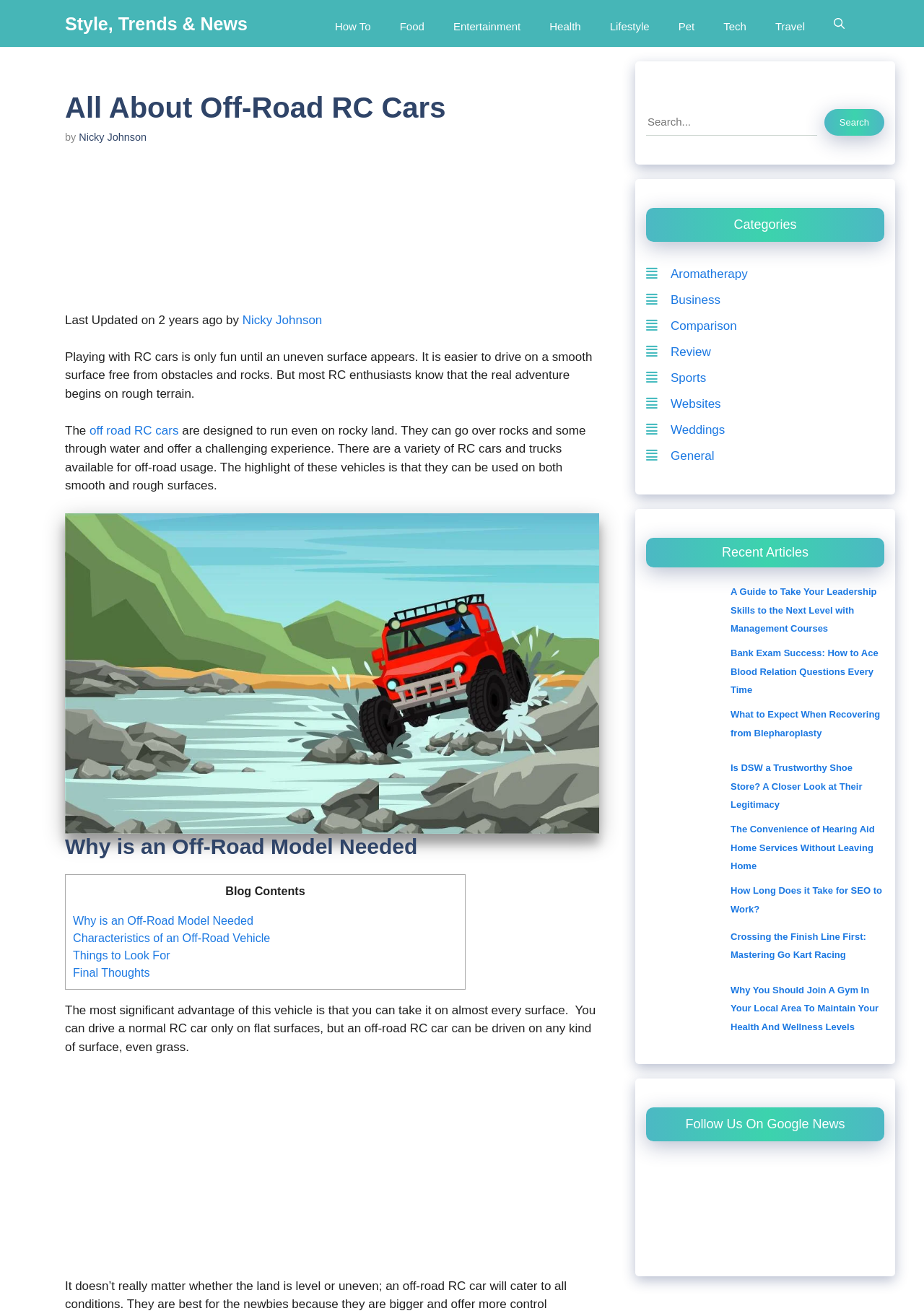Provide the bounding box coordinates of the area you need to click to execute the following instruction: "Follow on Google News".

[0.699, 0.884, 0.957, 0.948]